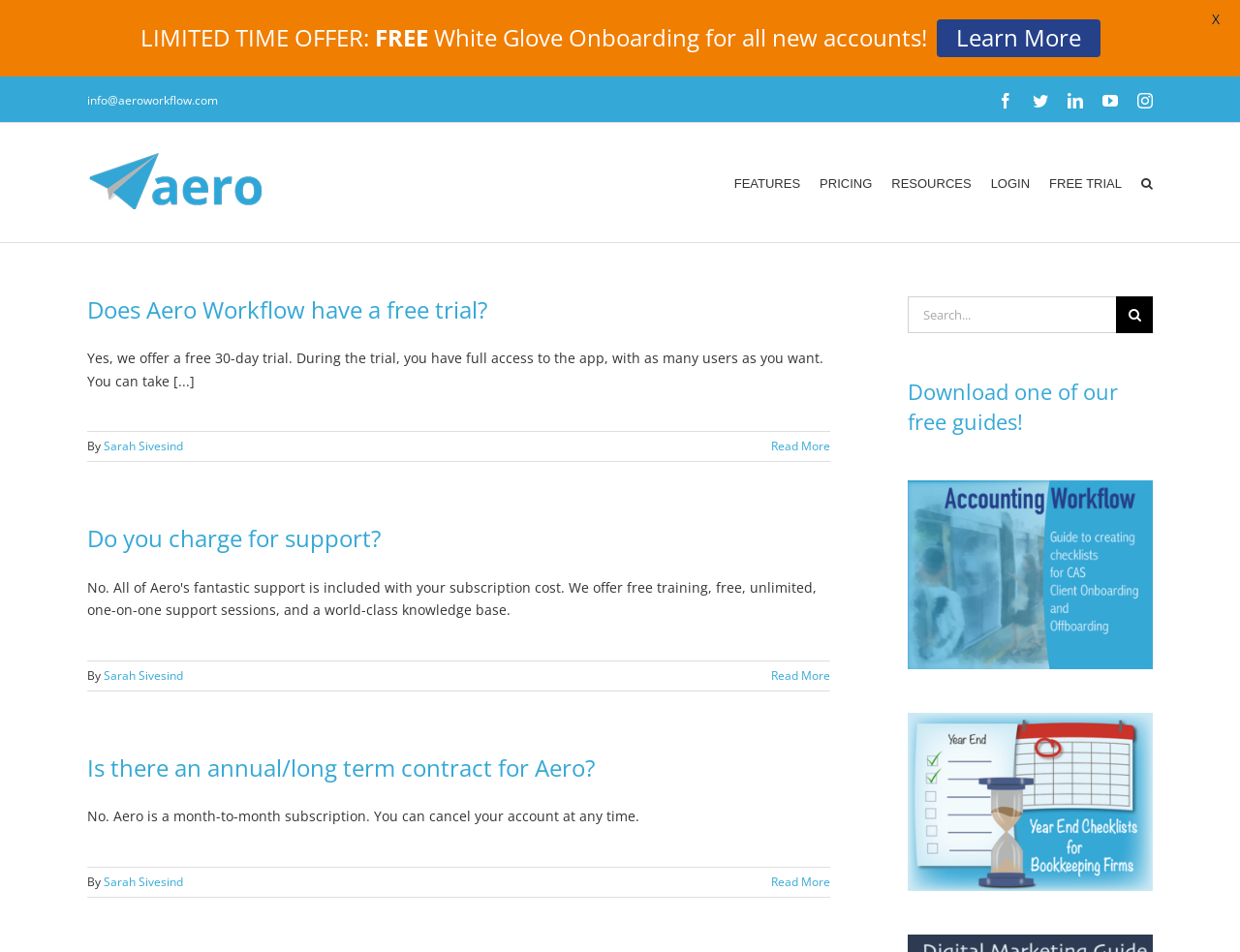What is the company's email address?
Based on the image content, provide your answer in one word or a short phrase.

info@aeroworkflow.com